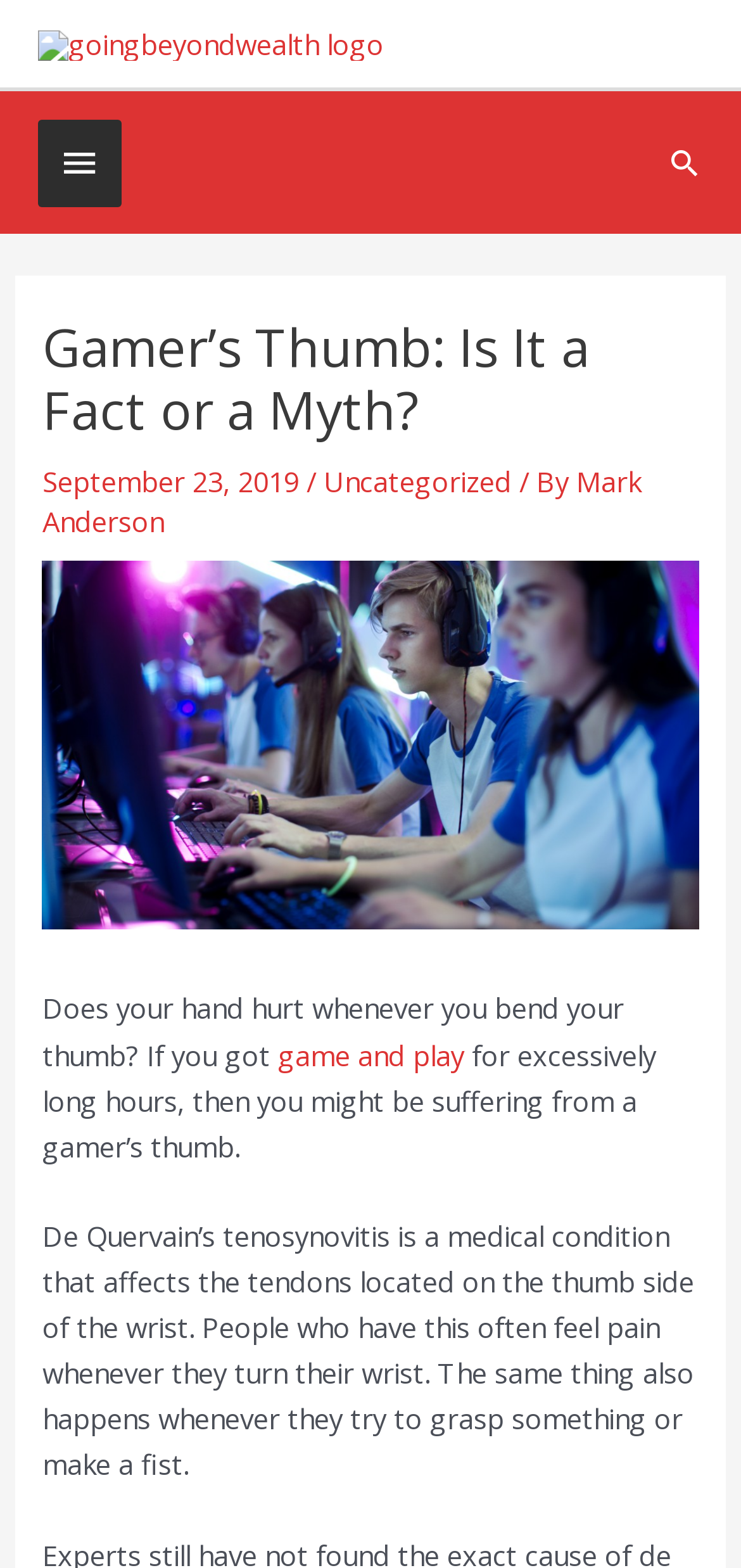What is the category of the article?
Can you provide a detailed and comprehensive answer to the question?

I found this answer by looking at the link that says 'Uncategorized' which is located next to the date of the article.